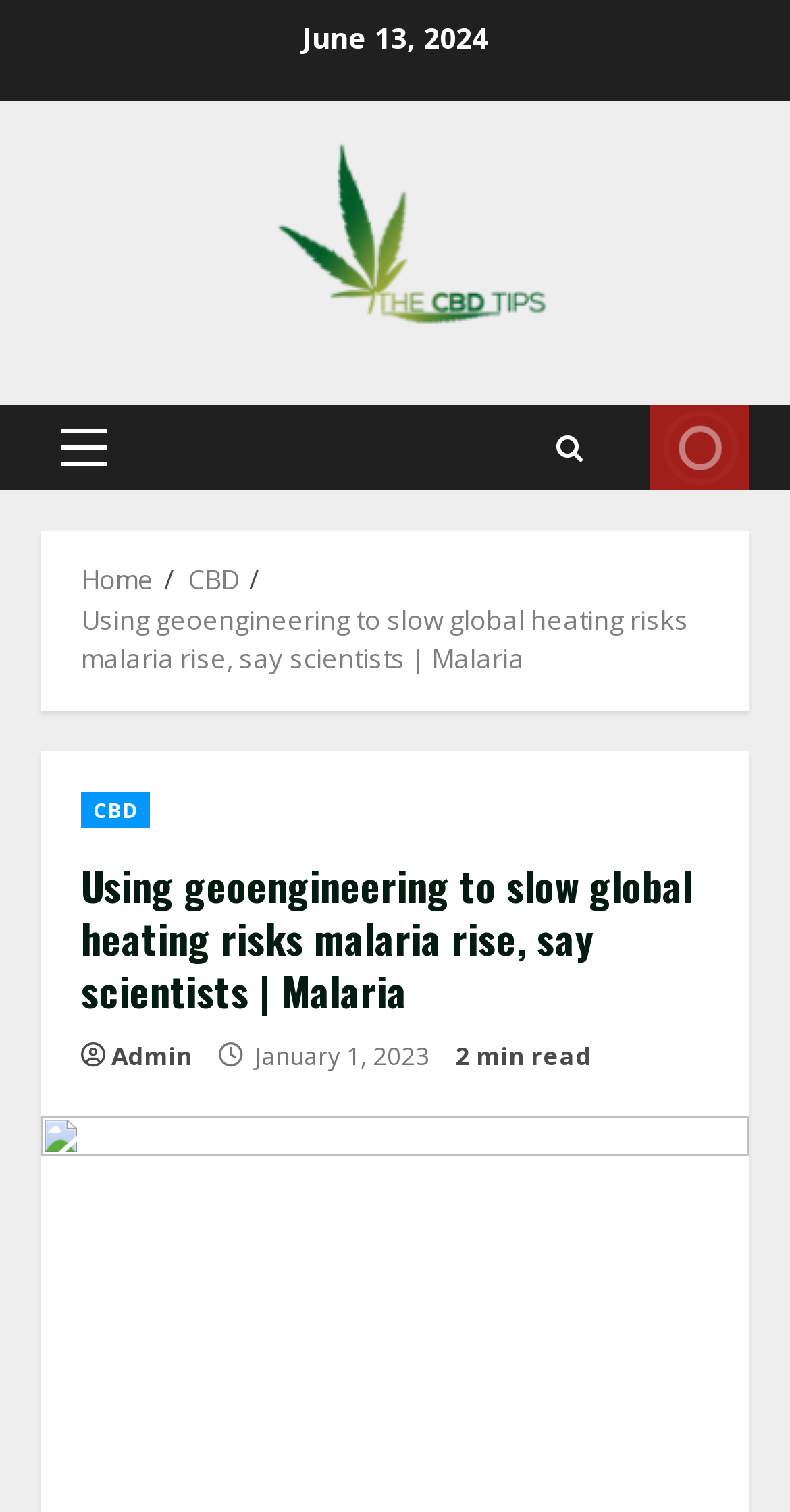Extract the bounding box for the UI element that matches this description: "Primary Menu".

[0.051, 0.268, 0.162, 0.324]